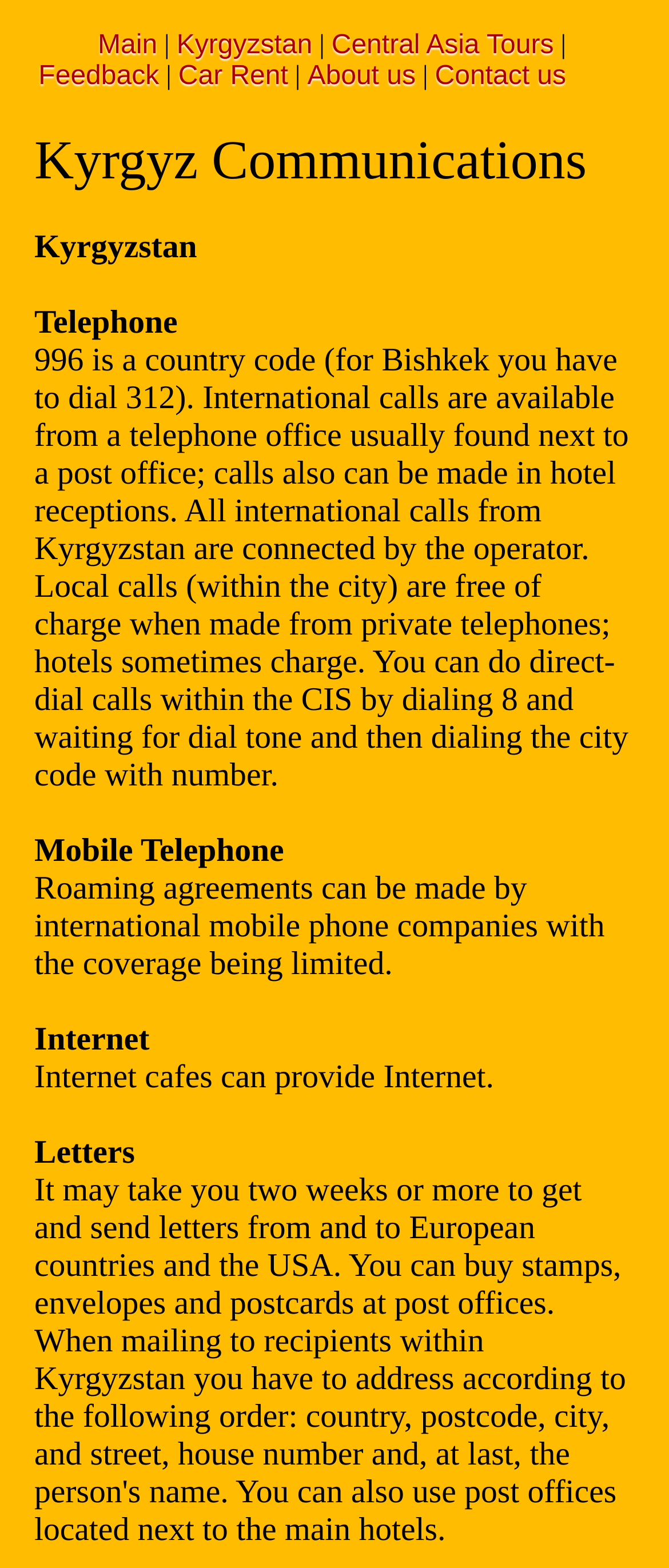What is the cost of local calls in Kyrgyzstan?
Using the visual information, answer the question in a single word or phrase.

Free